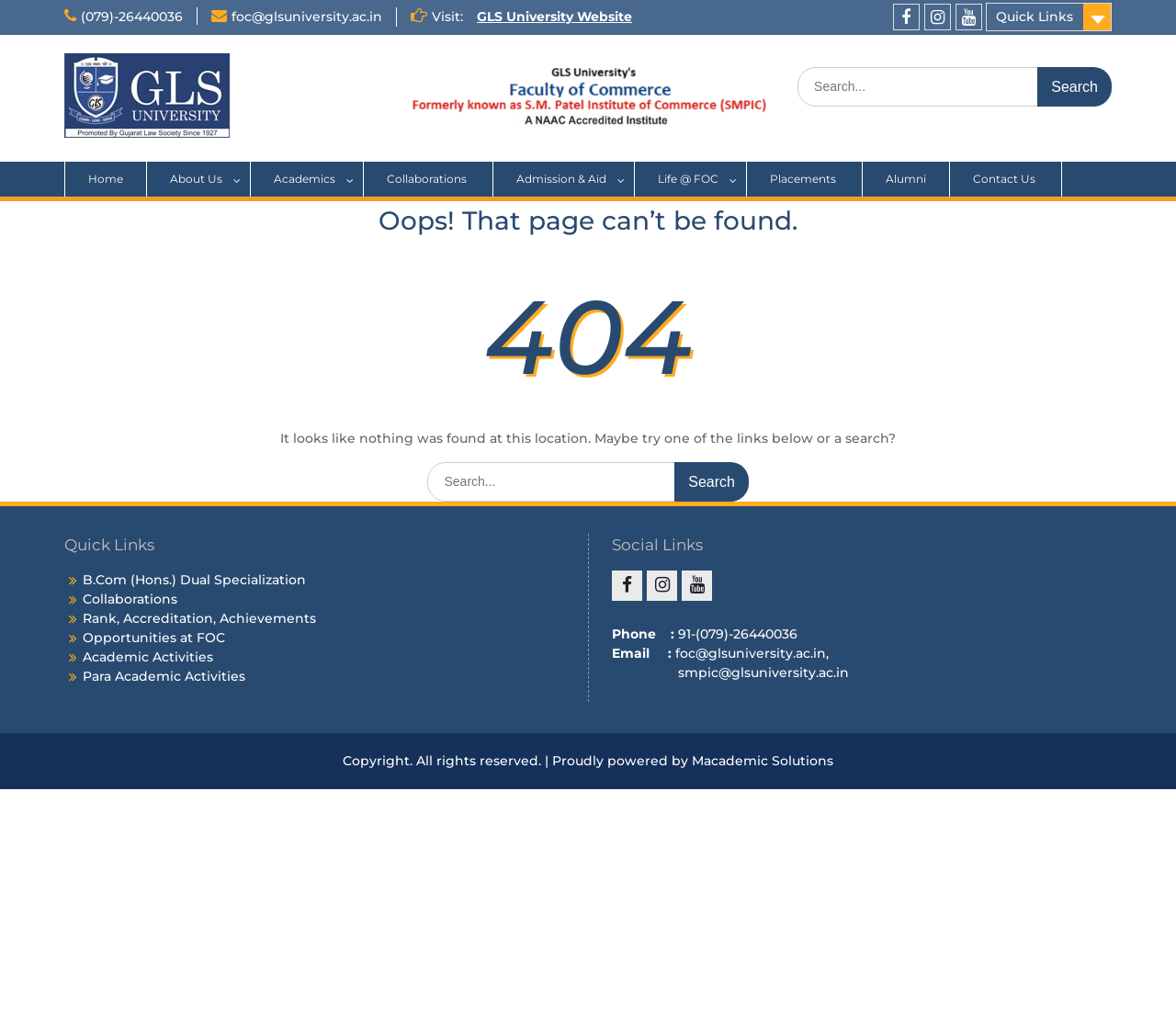Use a single word or phrase to answer the question:
What is the email address of the Faculty of Commerce?

foc@glsuniversity.ac.in